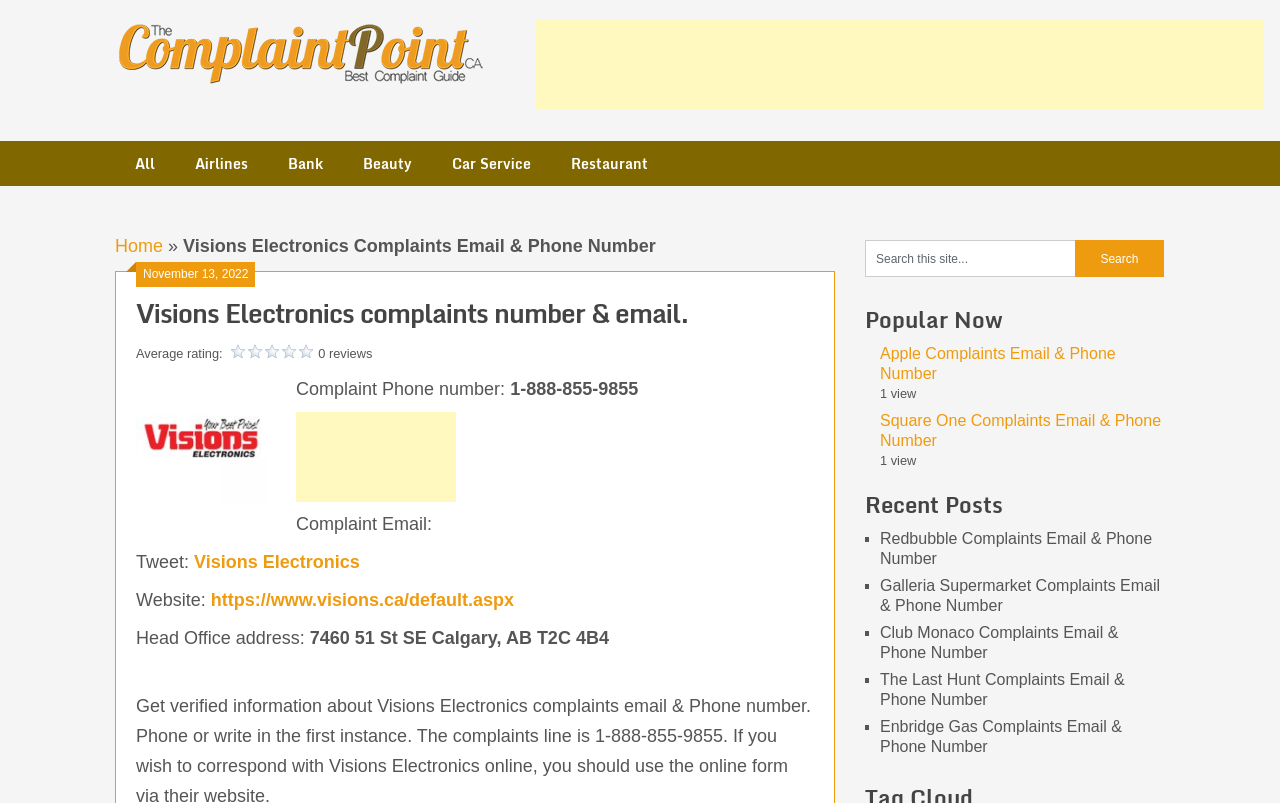Find and provide the bounding box coordinates for the UI element described here: "value="Search"". The coordinates should be given as four float numbers between 0 and 1: [left, top, right, bottom].

[0.84, 0.299, 0.909, 0.345]